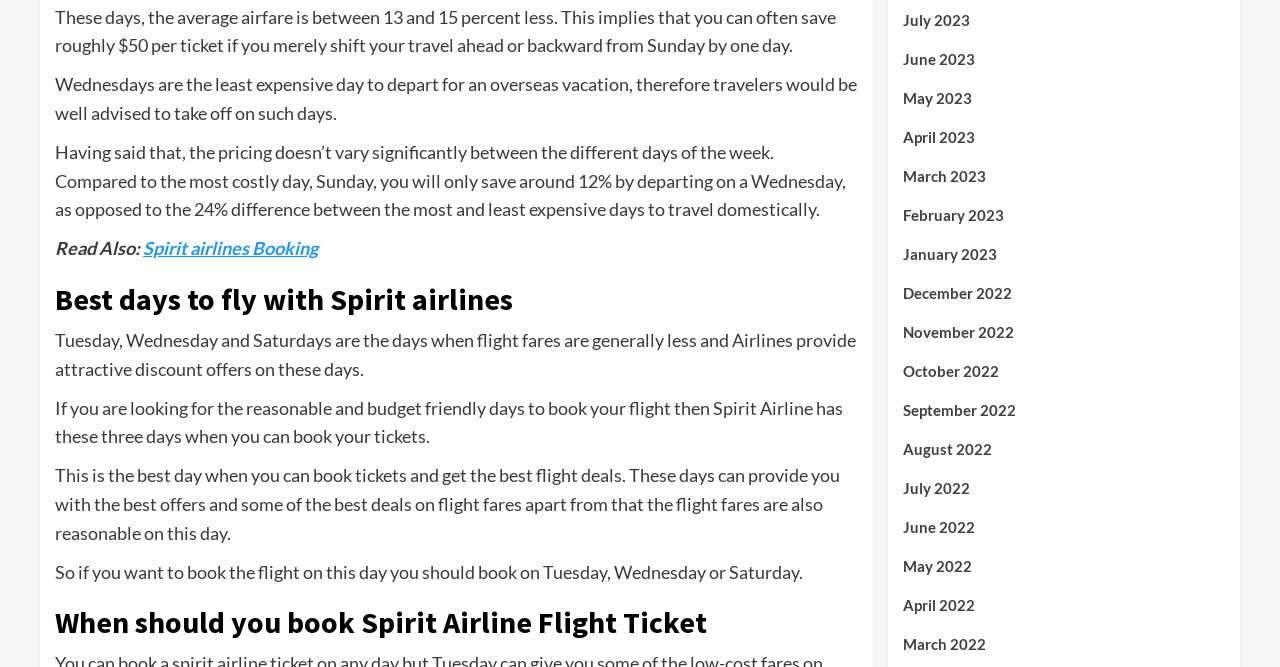Determine the bounding box coordinates of the clickable element necessary to fulfill the instruction: "Click on 'July 2023'". Provide the coordinates as four float numbers within the 0 to 1 range, i.e., [left, top, right, bottom].

[0.705, 0.011, 0.957, 0.07]